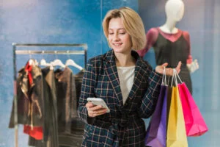Using the elements shown in the image, answer the question comprehensively: What is the woman holding in her left hand?

According to the caption, the woman is skillfully balancing her attention between her smartphone, which she holds in her left hand, and the vibrant fashion items displayed in the store.